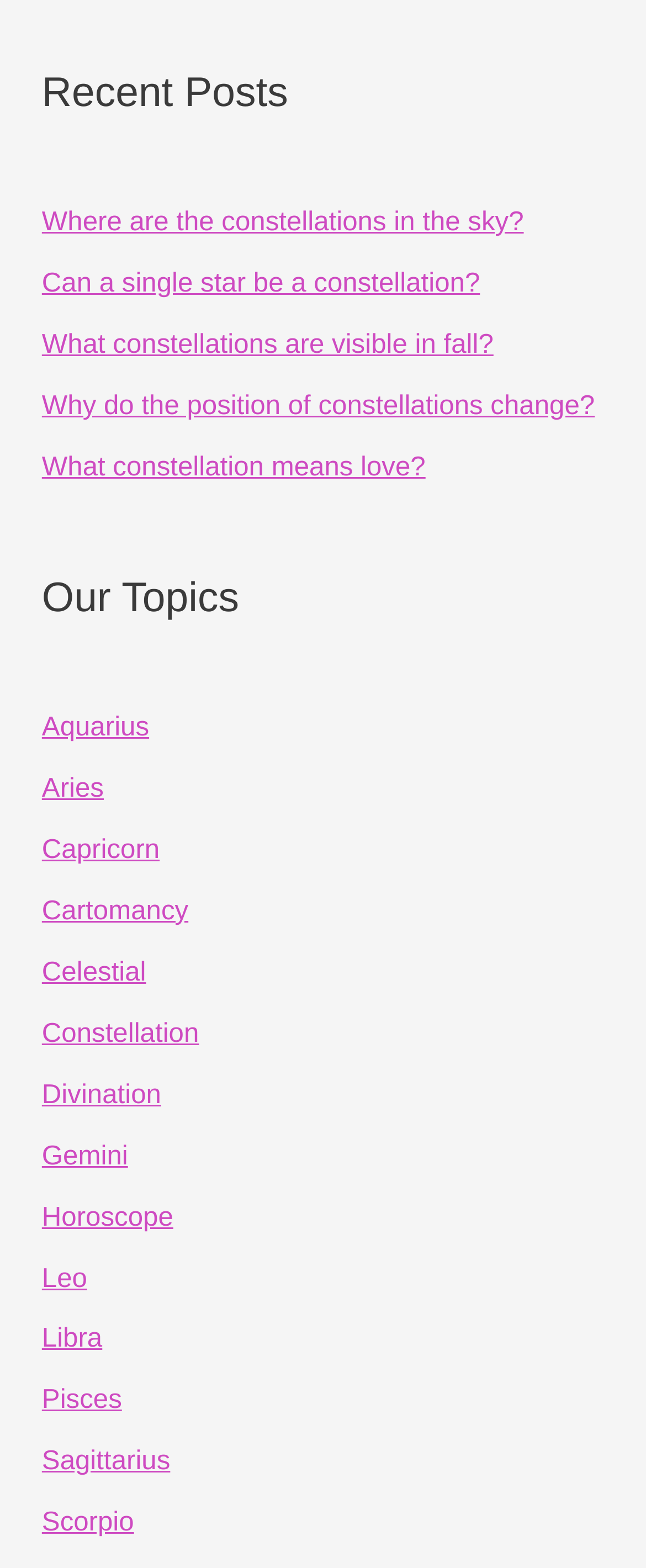Please respond to the question with a concise word or phrase:
What is the last link under 'Recent Posts'?

What constellation means love?